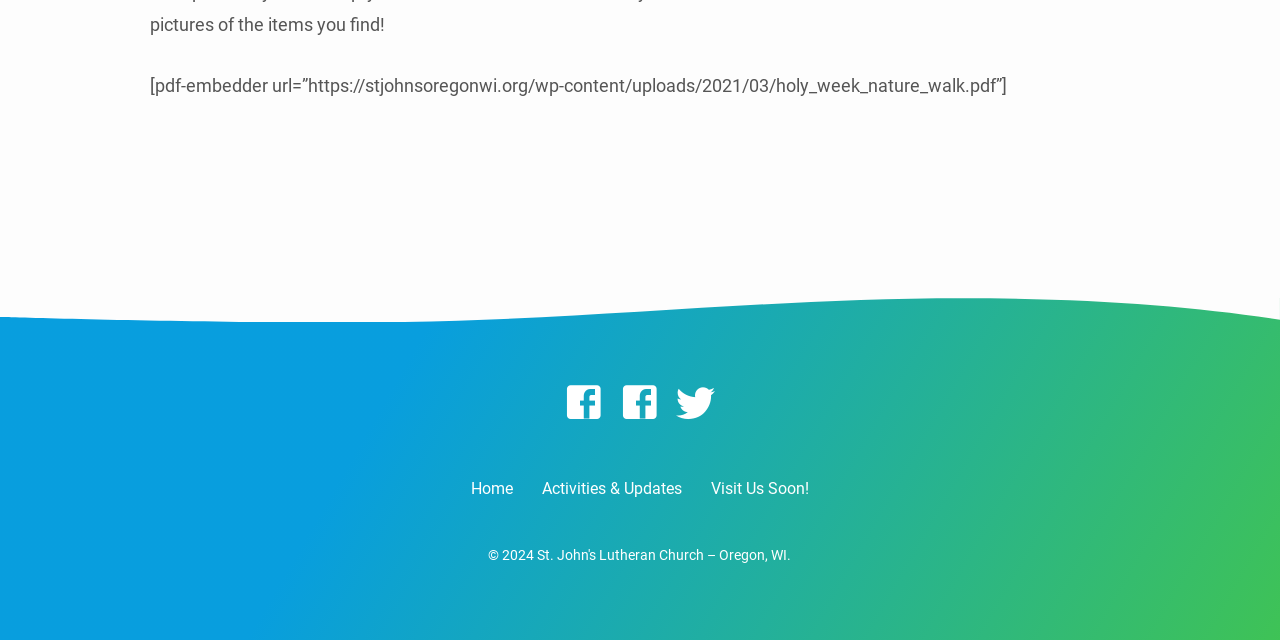Using the webpage screenshot and the element description Visit Us Soon!, determine the bounding box coordinates. Specify the coordinates in the format (top-left x, top-left y, bottom-right x, bottom-right y) with values ranging from 0 to 1.

[0.555, 0.746, 0.632, 0.784]